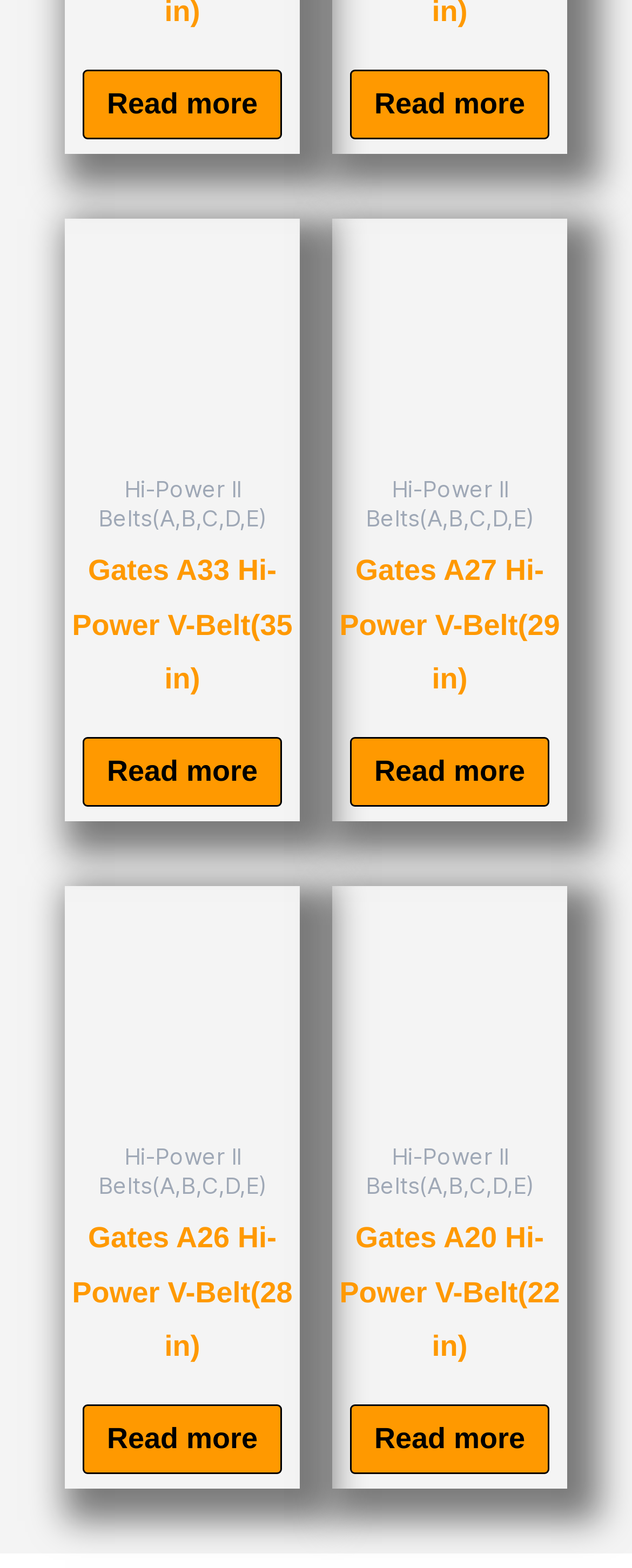Identify the bounding box coordinates for the UI element described by the following text: "Navigation Menu". Provide the coordinates as four float numbers between 0 and 1, in the format [left, top, right, bottom].

None